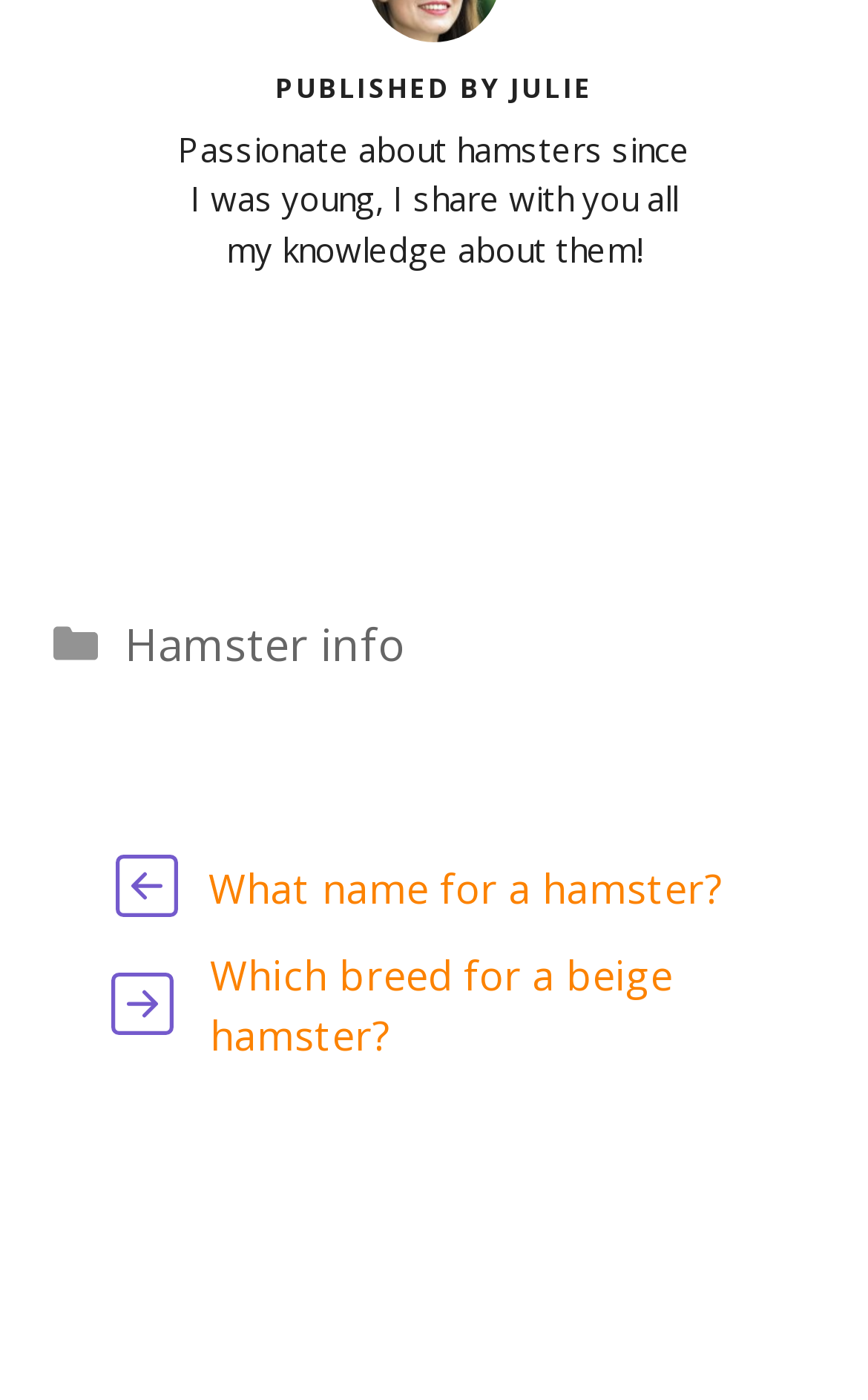Carefully examine the image and provide an in-depth answer to the question: What is the category of the article 'What name for a hamster?'?

The article 'What name for a hamster?' is categorized under 'Categories', as indicated by the static text 'Categories' in the footer section.